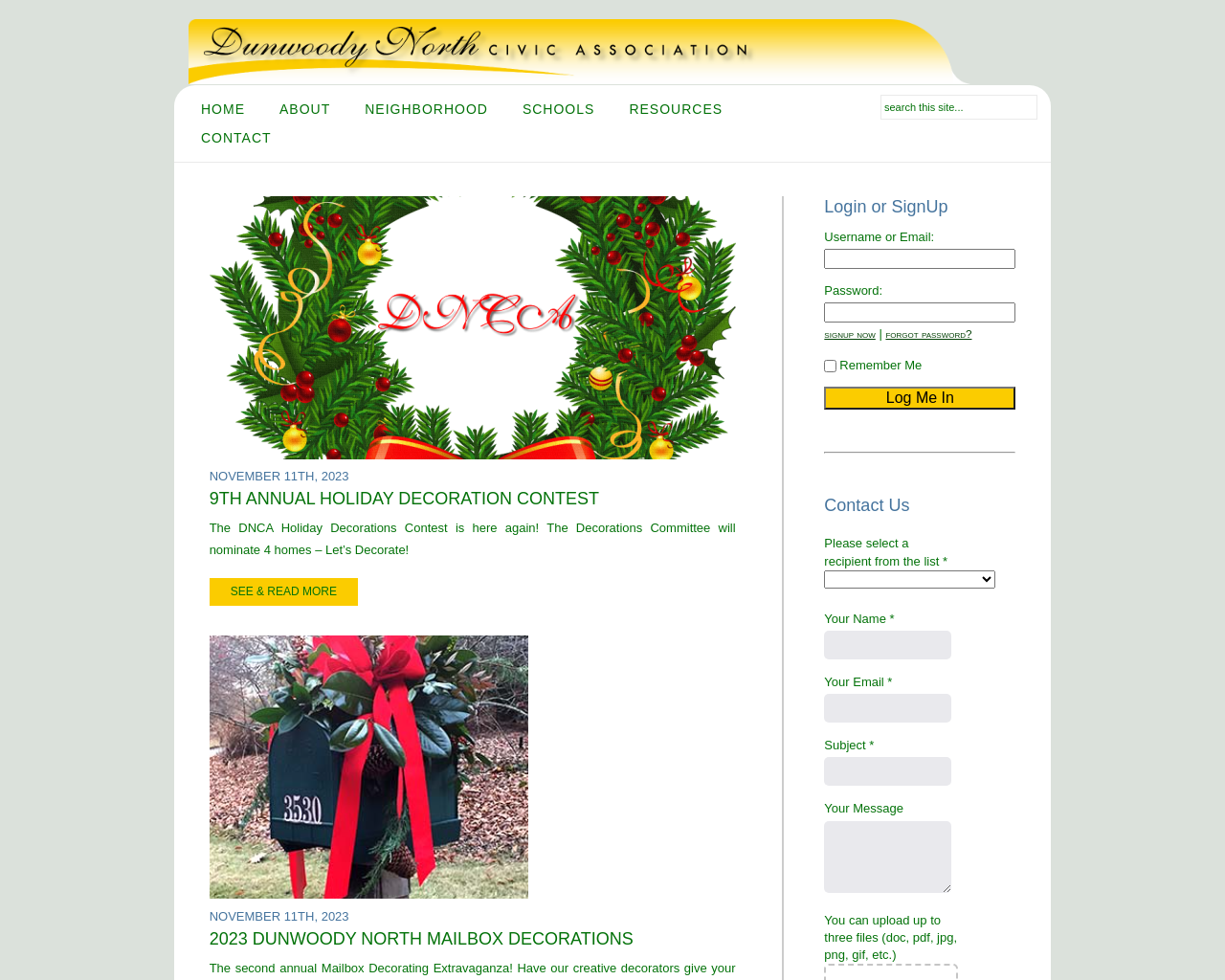Offer a detailed account of what is visible on the webpage.

The webpage is about the Beautification Archives of the Dunwoody North Civic Association. At the top, there is a navigation menu with links to "HOME", "ABOUT", "NEIGHBORHOOD", "SCHOOLS", "RESOURCES", and "CONTACT". Below the navigation menu, there is a search bar with a placeholder text "search this site...".

The main content of the page is divided into two sections. On the left side, there are two articles. The first article is about the 9th Annual Holiday Decoration Contest, with a heading, a brief description, and a link to "SEE & READ MORE". Below this article, there is another article about the 2023 Dunwoody North Mailbox Decorations.

On the right side, there is a login or sign-up section. It has fields for username or email, password, and a checkbox to remember the user. There is also a link to sign up now and a link to forgot password. Below this section, there is a separator line, followed by a contact us section. This section has a heading, a dropdown menu to select a recipient, and fields to enter the user's name, email, subject, and message. There is also an option to upload up to three files.

Throughout the page, there are several images, including a logo of the Dunwoody North Civic Association at the top and images related to the holiday decoration contest and mailbox decorations.